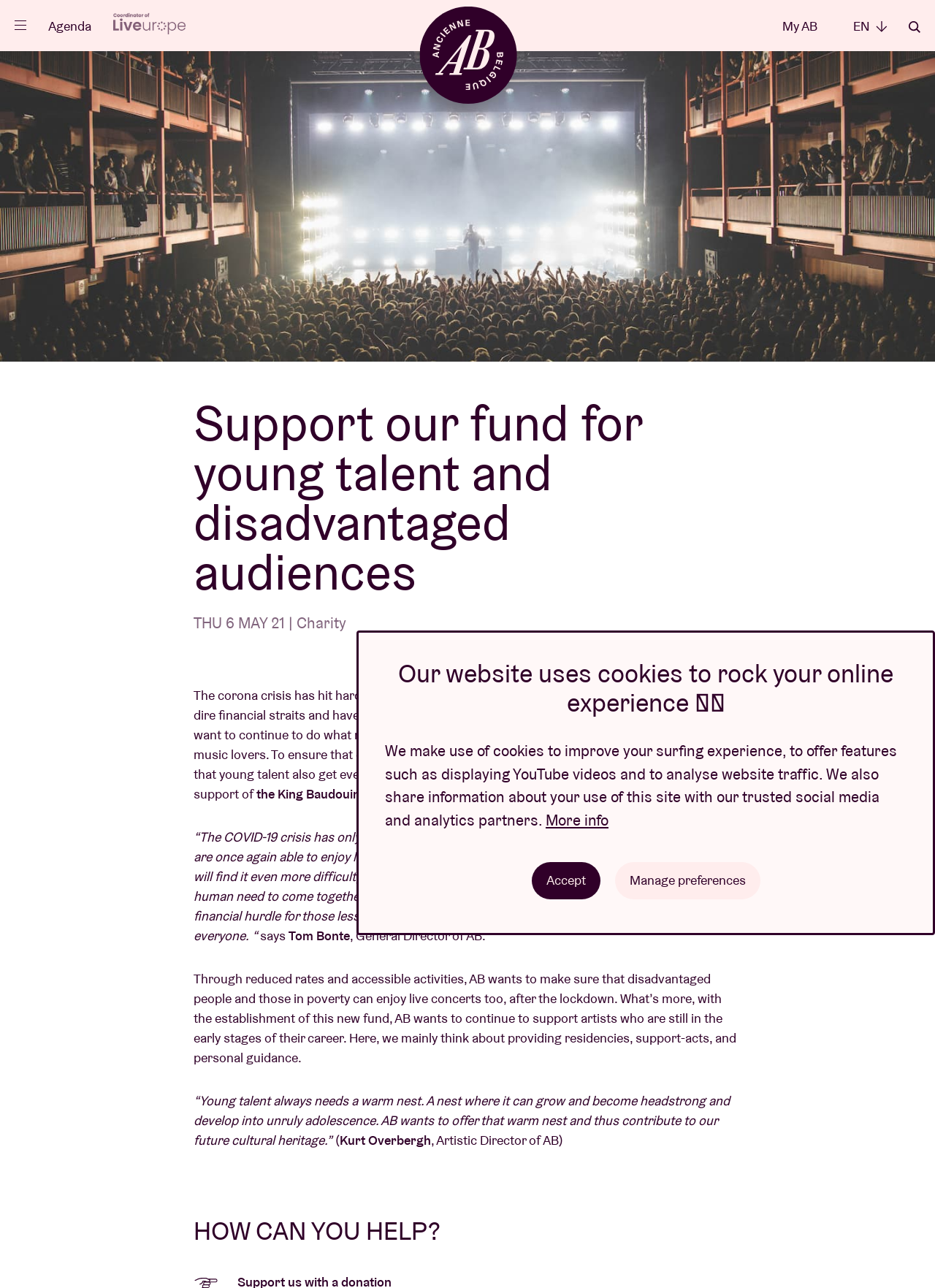Determine and generate the text content of the webpage's headline.

Support our fund for young talent and disadvantaged audiences